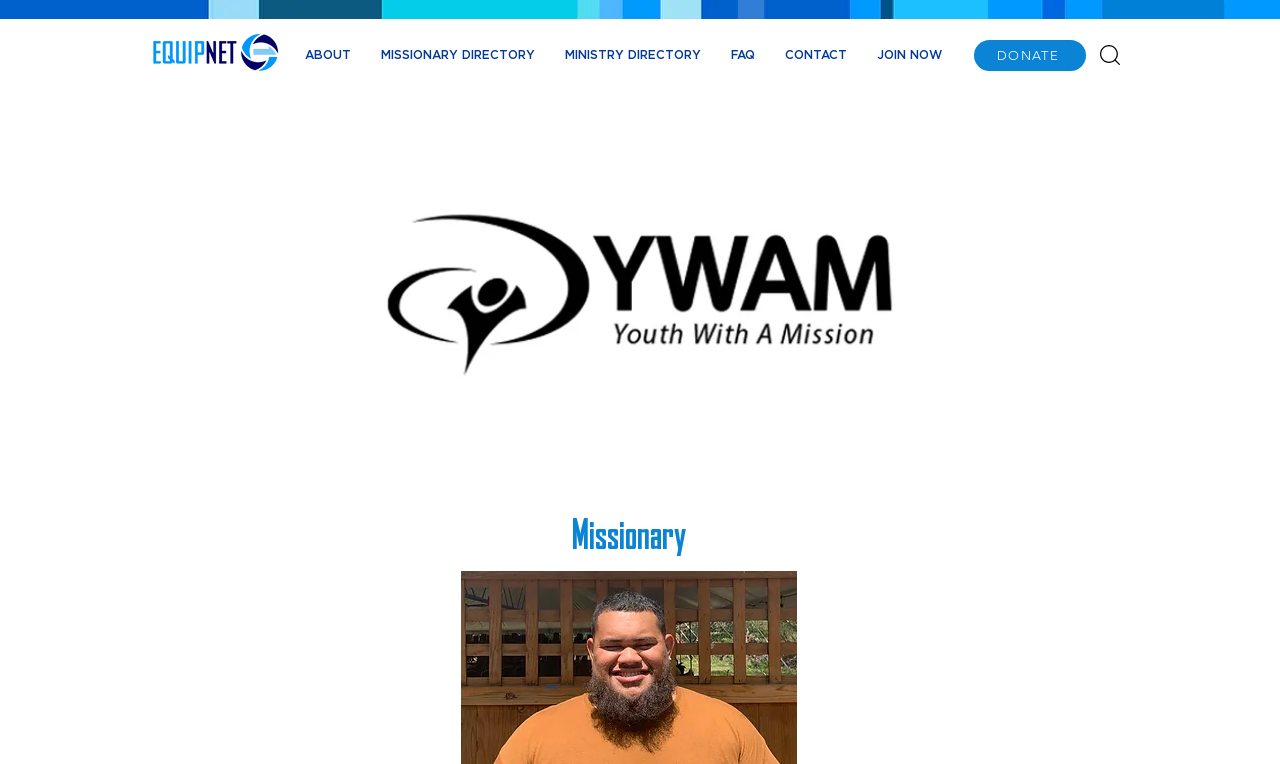Predict the bounding box coordinates of the UI element that matches this description: "FAQ". The coordinates should be in the format [left, top, right, bottom] with each value between 0 and 1.

[0.559, 0.039, 0.602, 0.105]